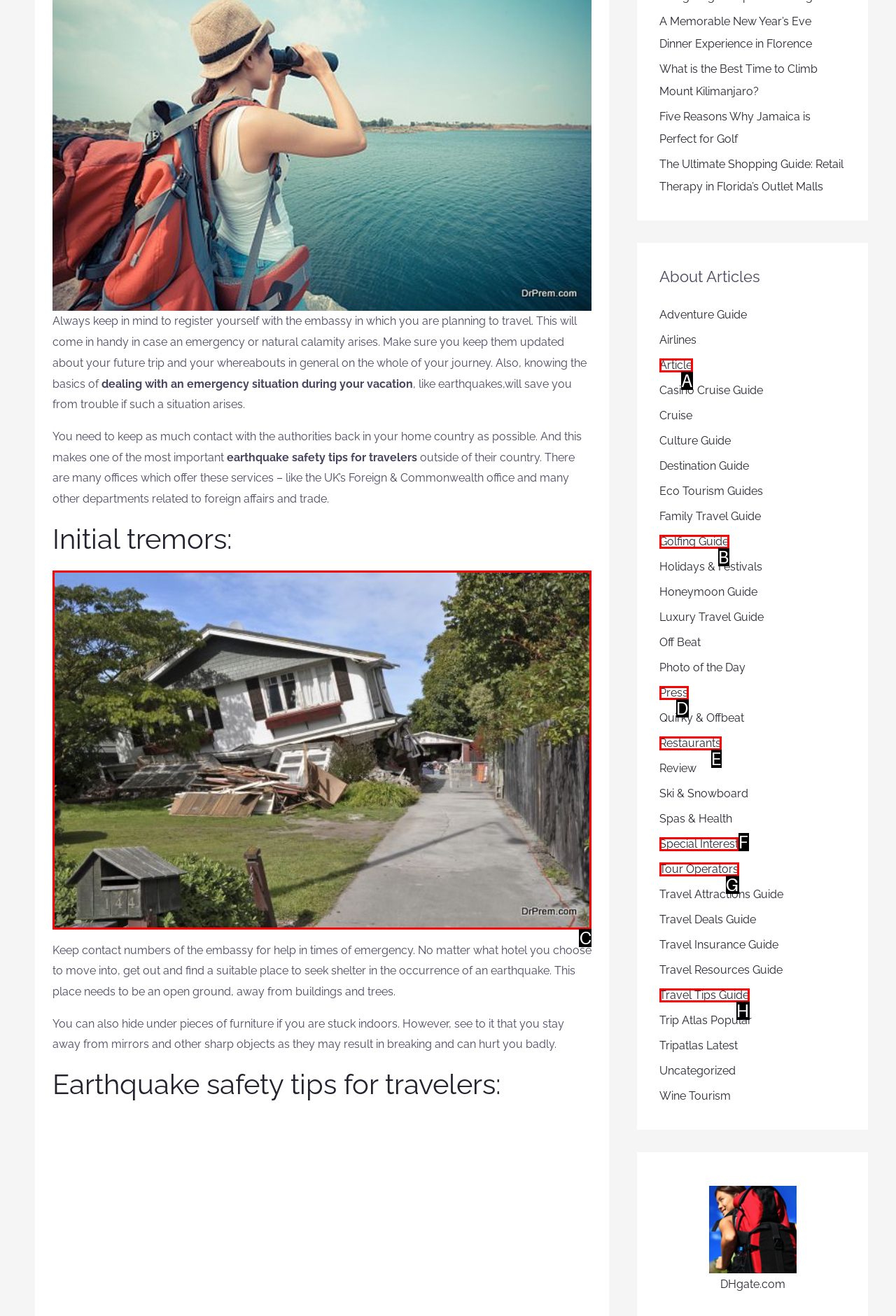Choose the HTML element you need to click to achieve the following task: View the image about the occurrence of an earthquake
Respond with the letter of the selected option from the given choices directly.

C